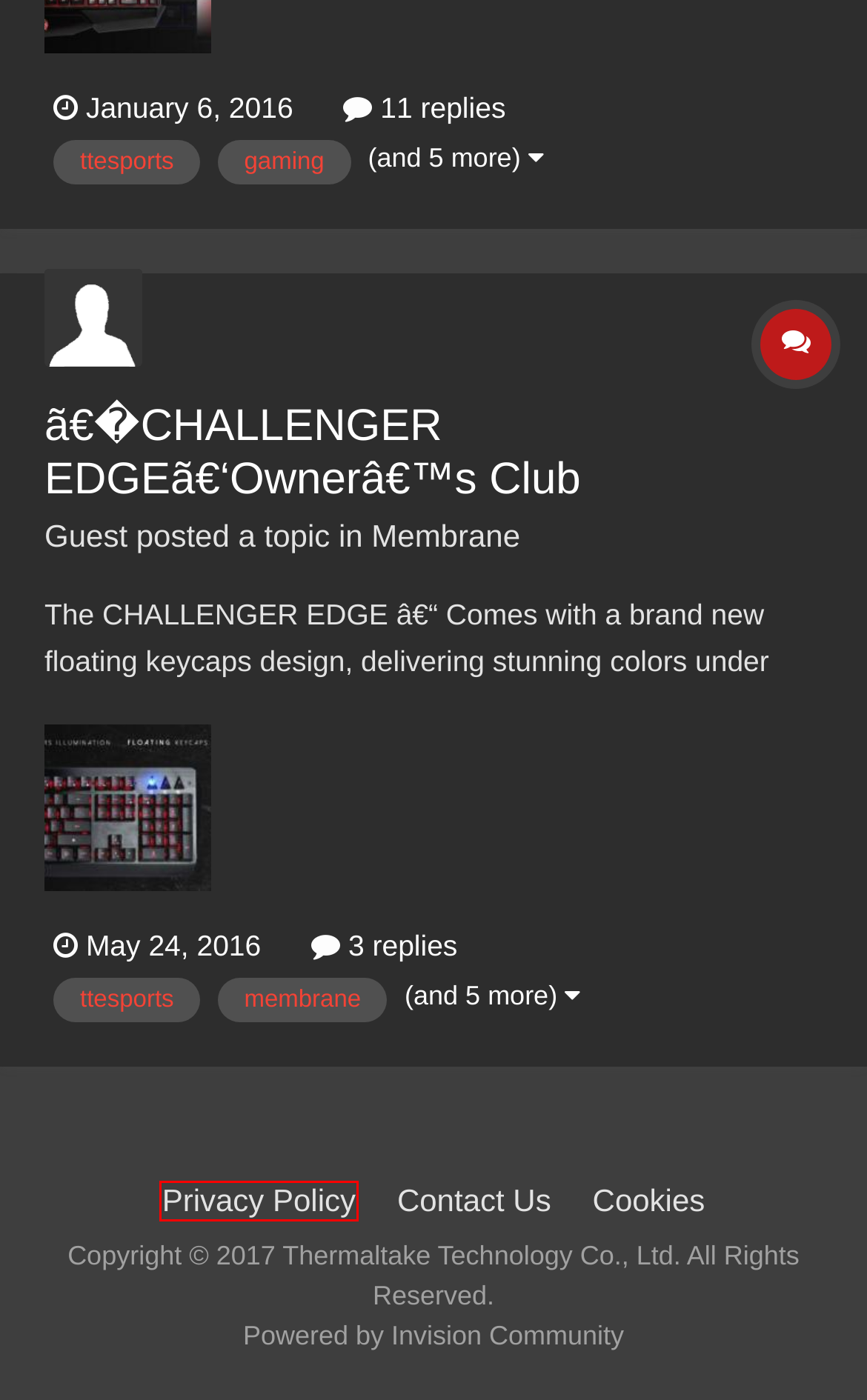Given a screenshot of a webpage with a red rectangle bounding box around a UI element, select the best matching webpage description for the new webpage that appears after clicking the highlighted element. The candidate descriptions are:
A. Showing results for tags 'ttesports'. - Tt Community
B. Showing results for tags 'gaming'. - Tt Community
C. Privacy Policy - Tt Community
D. CHALLENGER Prime RGB Owners Club - Membrane - Tt Community
E. Forums - Tt Community
F. The scalable creator and customer community platform - Invision Community
G. ã€�CHALLENGER EDGEã€‘Ownerâ€™s Club - Membrane - Tt Community
H. Cookies - Tt Community

C